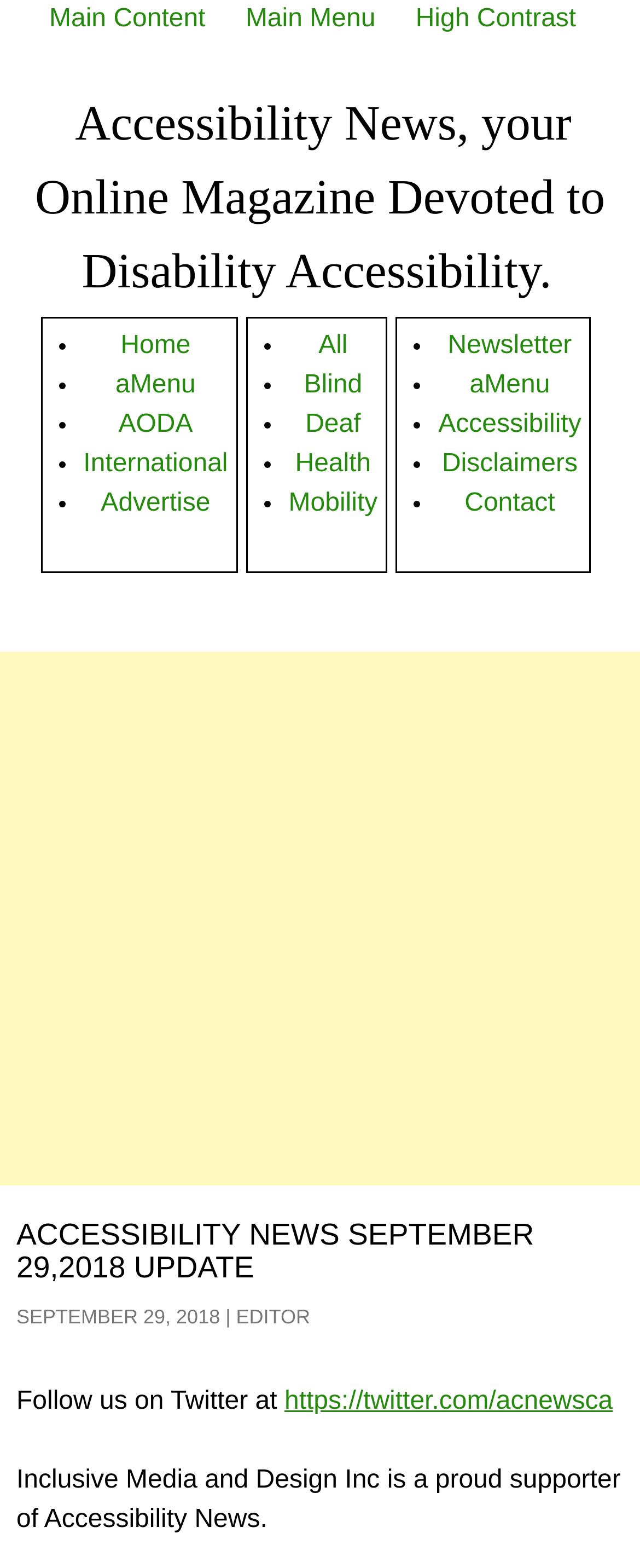Provide the bounding box coordinates of the area you need to click to execute the following instruction: "Click High Contrast".

[0.624, 0.0, 0.926, 0.024]